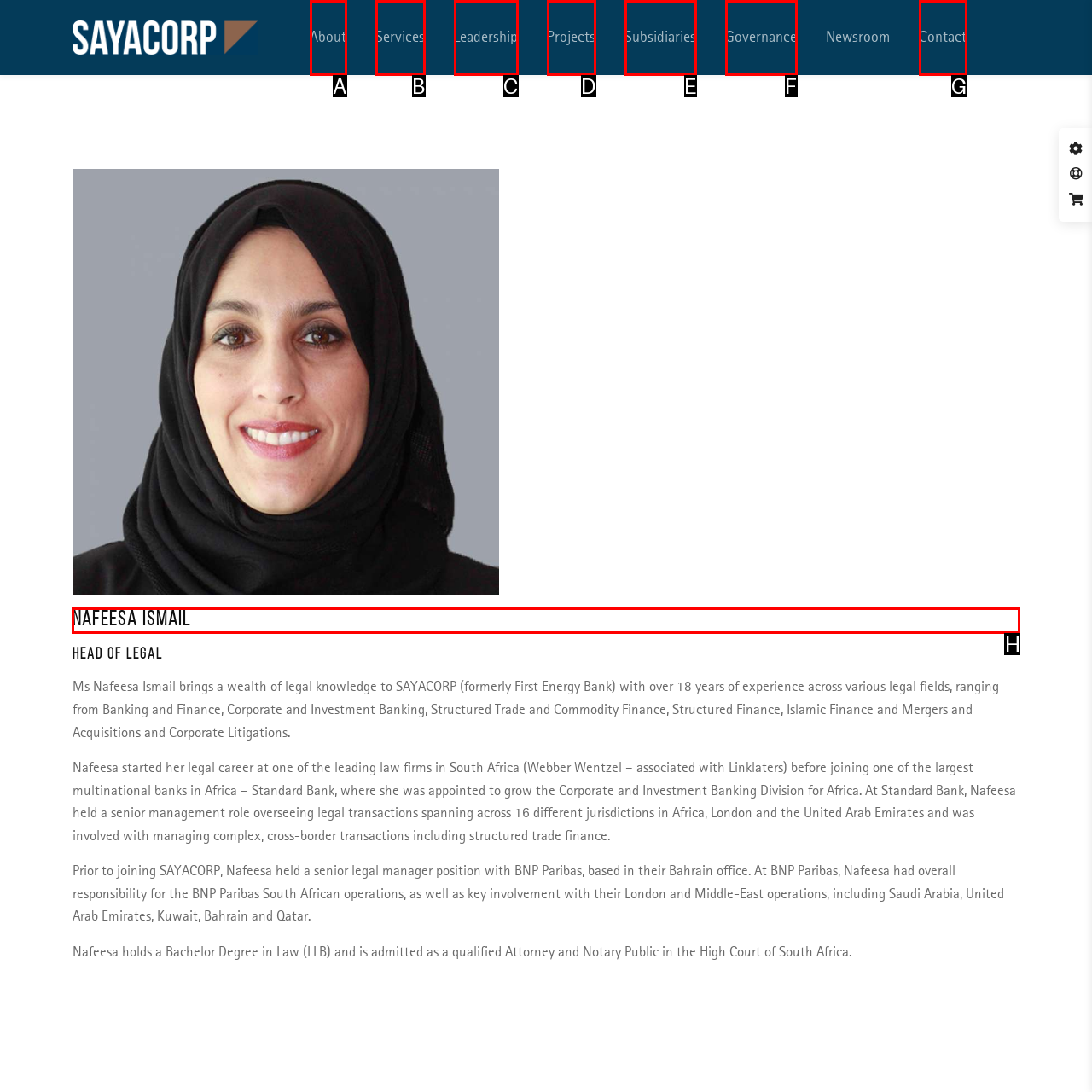Decide which letter you need to select to fulfill the task: View Nafeesa Ismail's profile
Answer with the letter that matches the correct option directly.

H